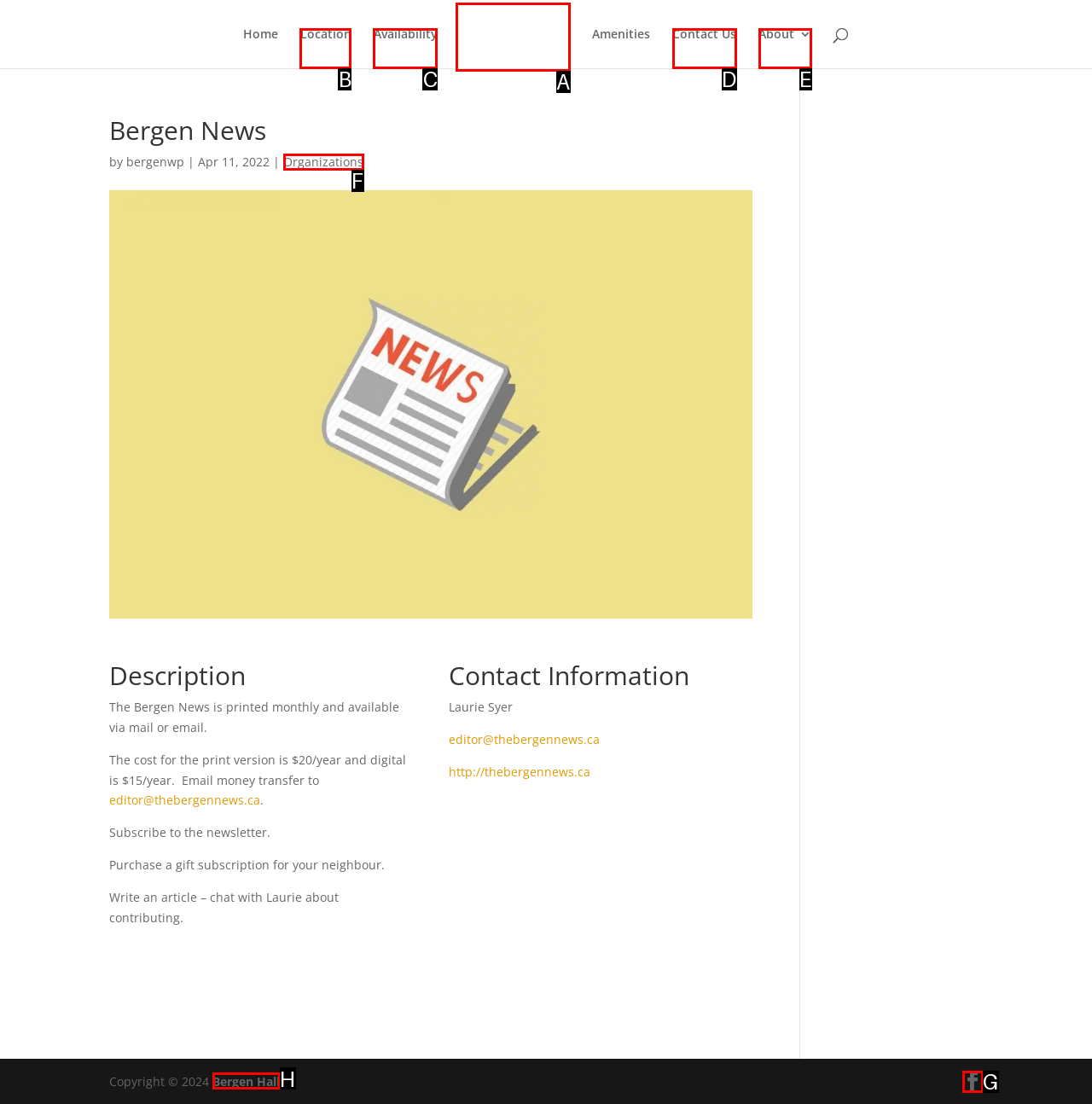Tell me which one HTML element best matches the description: alt="Bergen Hall"
Answer with the option's letter from the given choices directly.

A